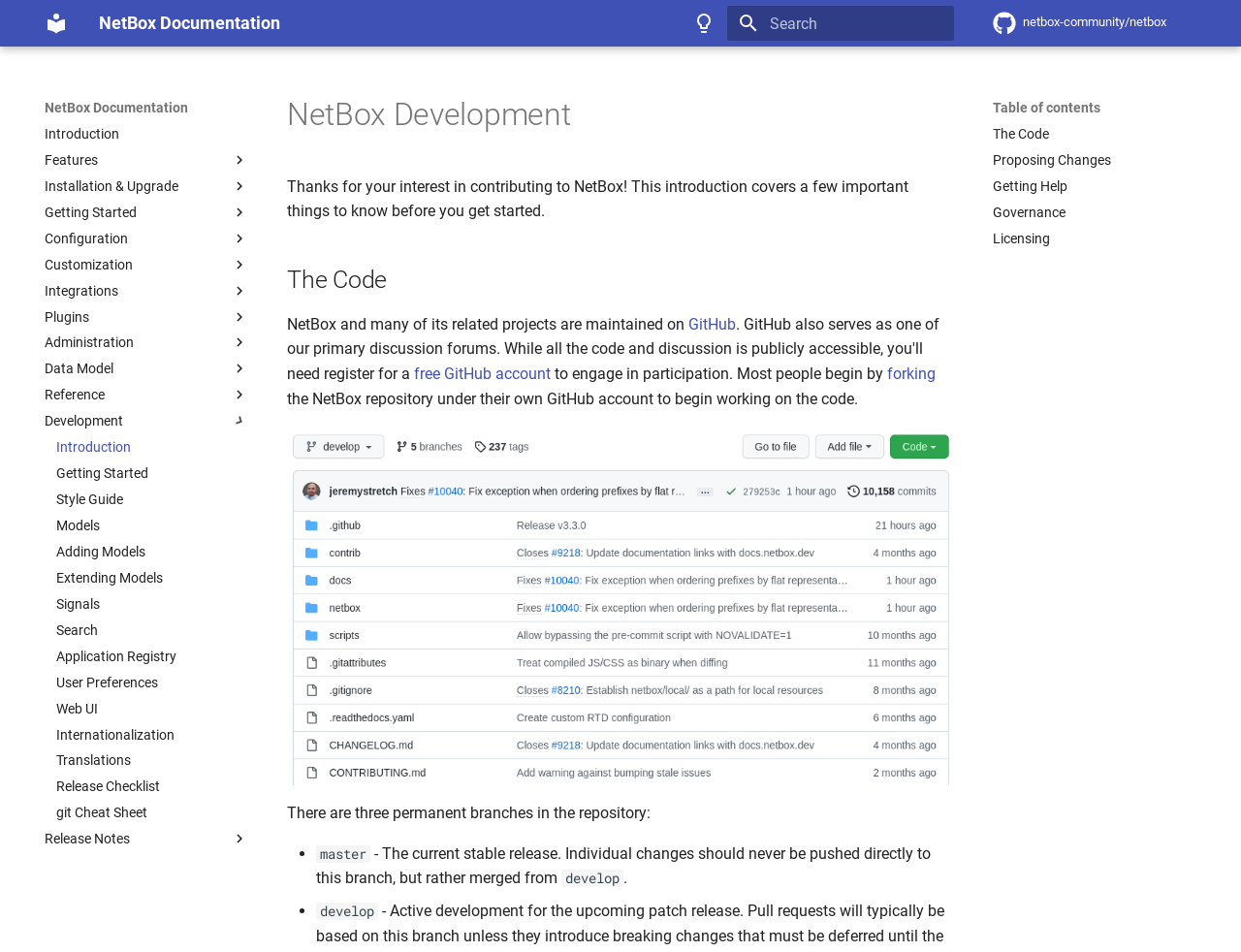Answer this question in one word or a short phrase: What is the purpose of forking the NetBox repository?

To begin working on the code